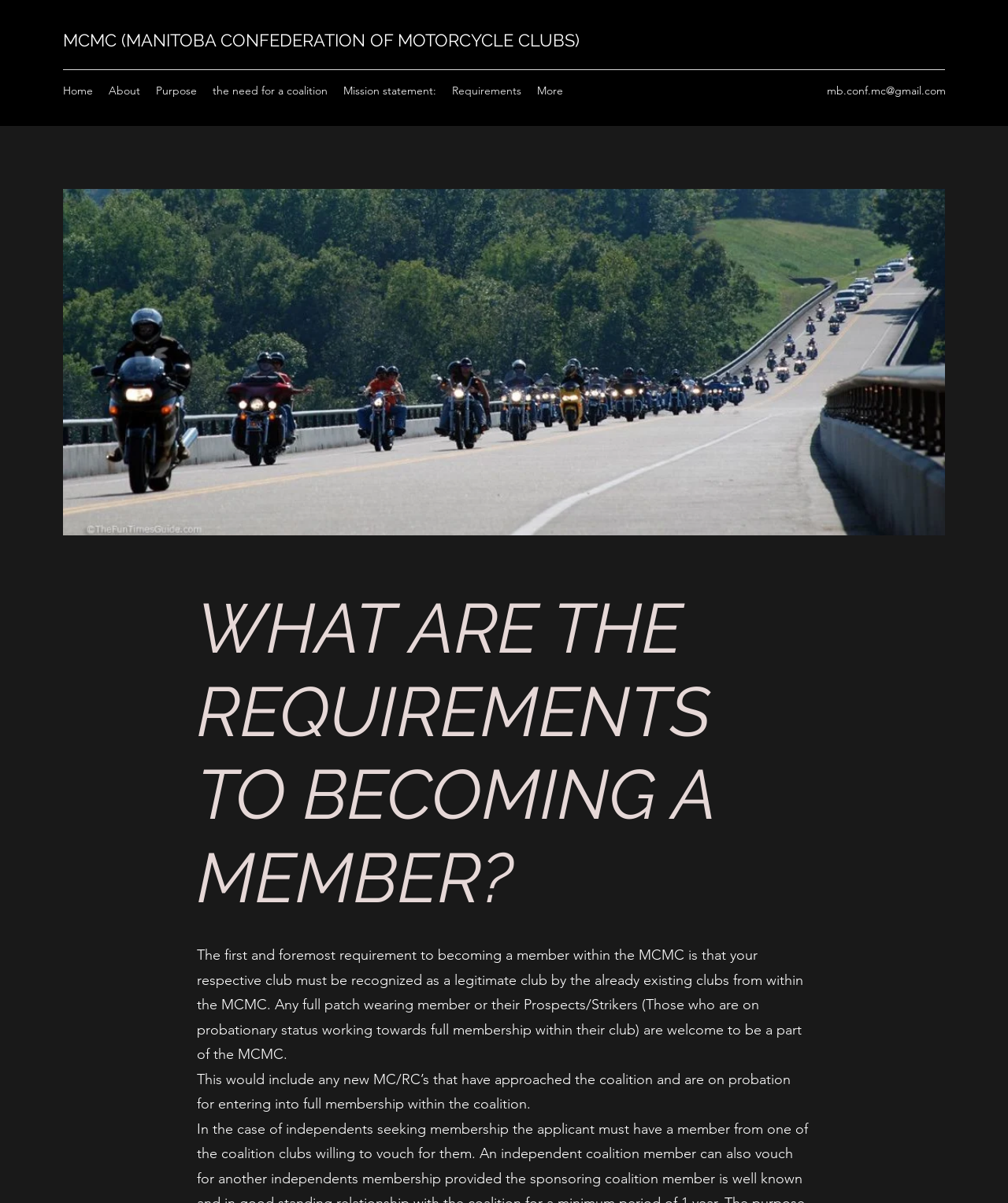Determine the bounding box coordinates of the section to be clicked to follow the instruction: "Contact via email". The coordinates should be given as four float numbers between 0 and 1, formatted as [left, top, right, bottom].

[0.82, 0.069, 0.938, 0.081]